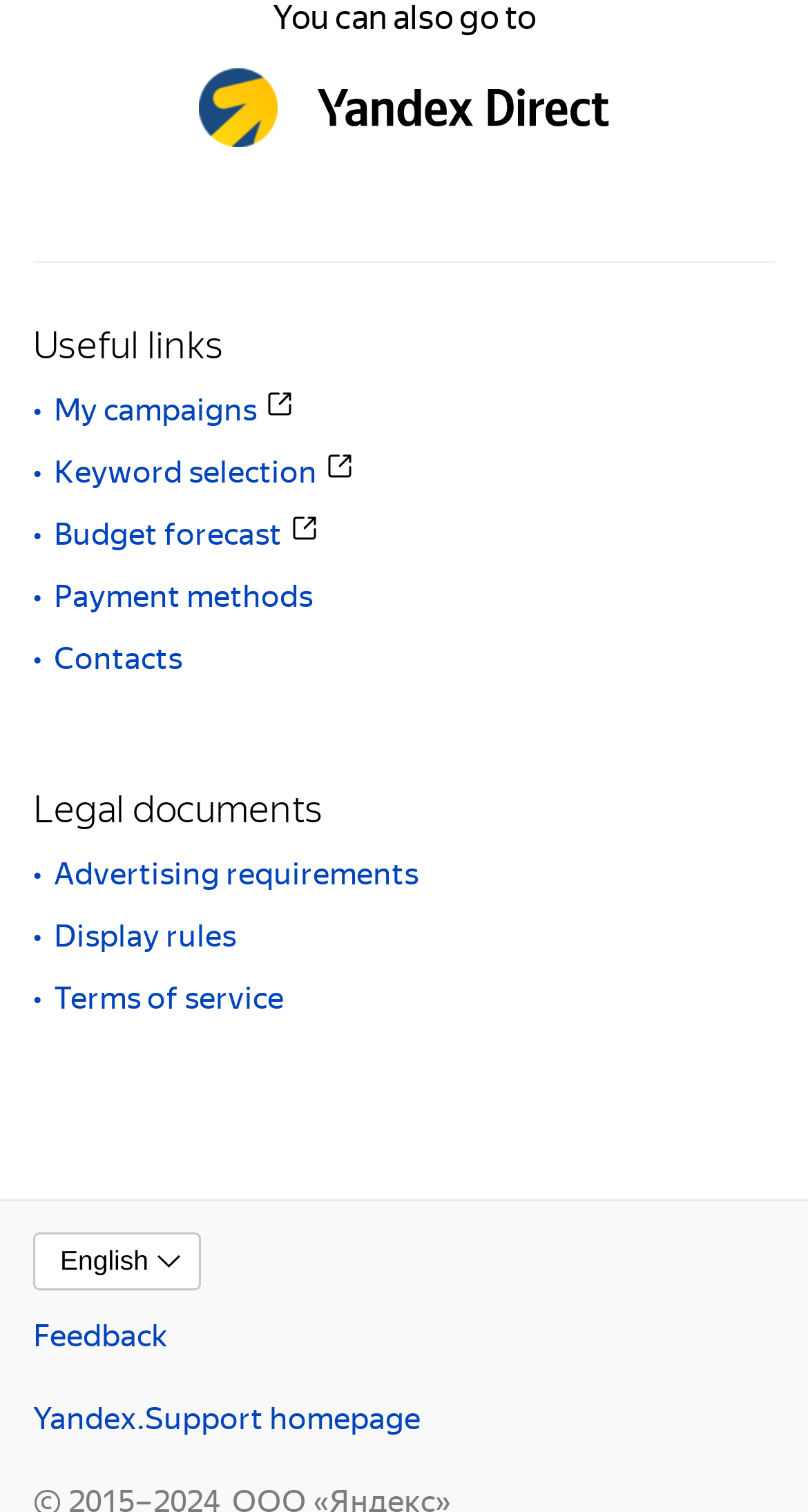Provide the bounding box coordinates of the HTML element described by the text: "Biesterfeld Performance Rubber". The coordinates should be in the format [left, top, right, bottom] with values between 0 and 1.

None